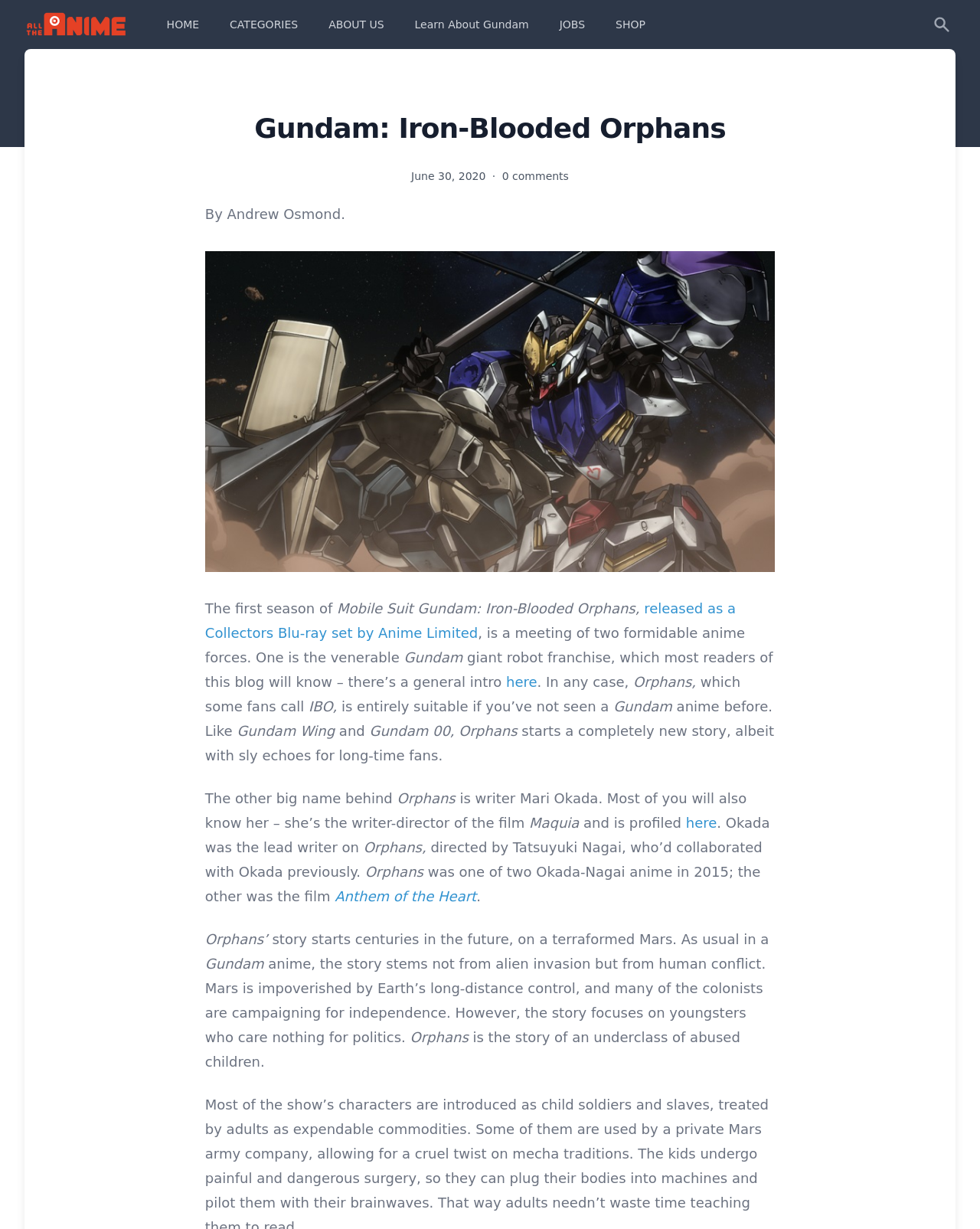Locate the primary heading on the webpage and return its text.

Gundam: Iron-Blooded Orphans